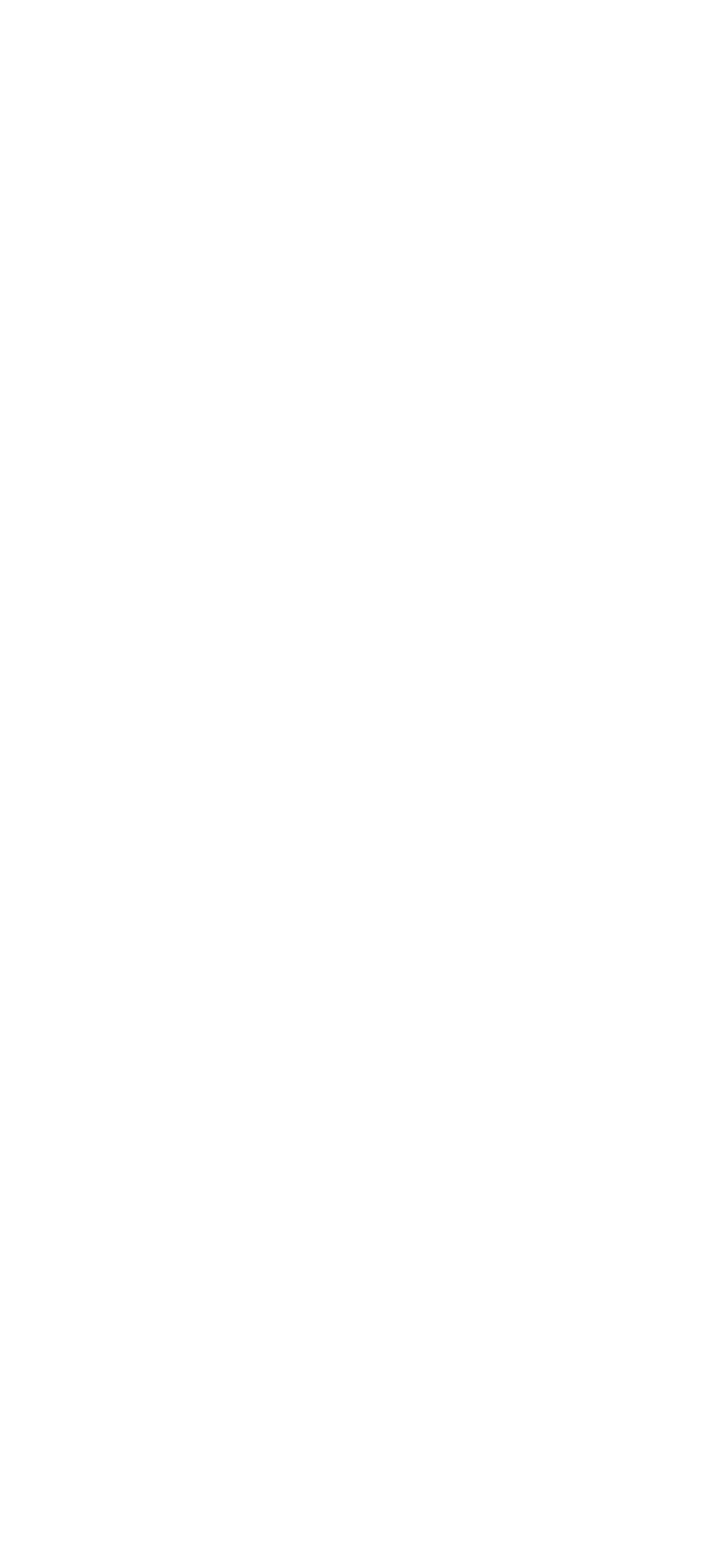Locate the bounding box coordinates of the element to click to perform the following action: 'View Terms of Use'. The coordinates should be given as four float values between 0 and 1, in the form of [left, top, right, bottom].

[0.029, 0.908, 0.913, 0.958]